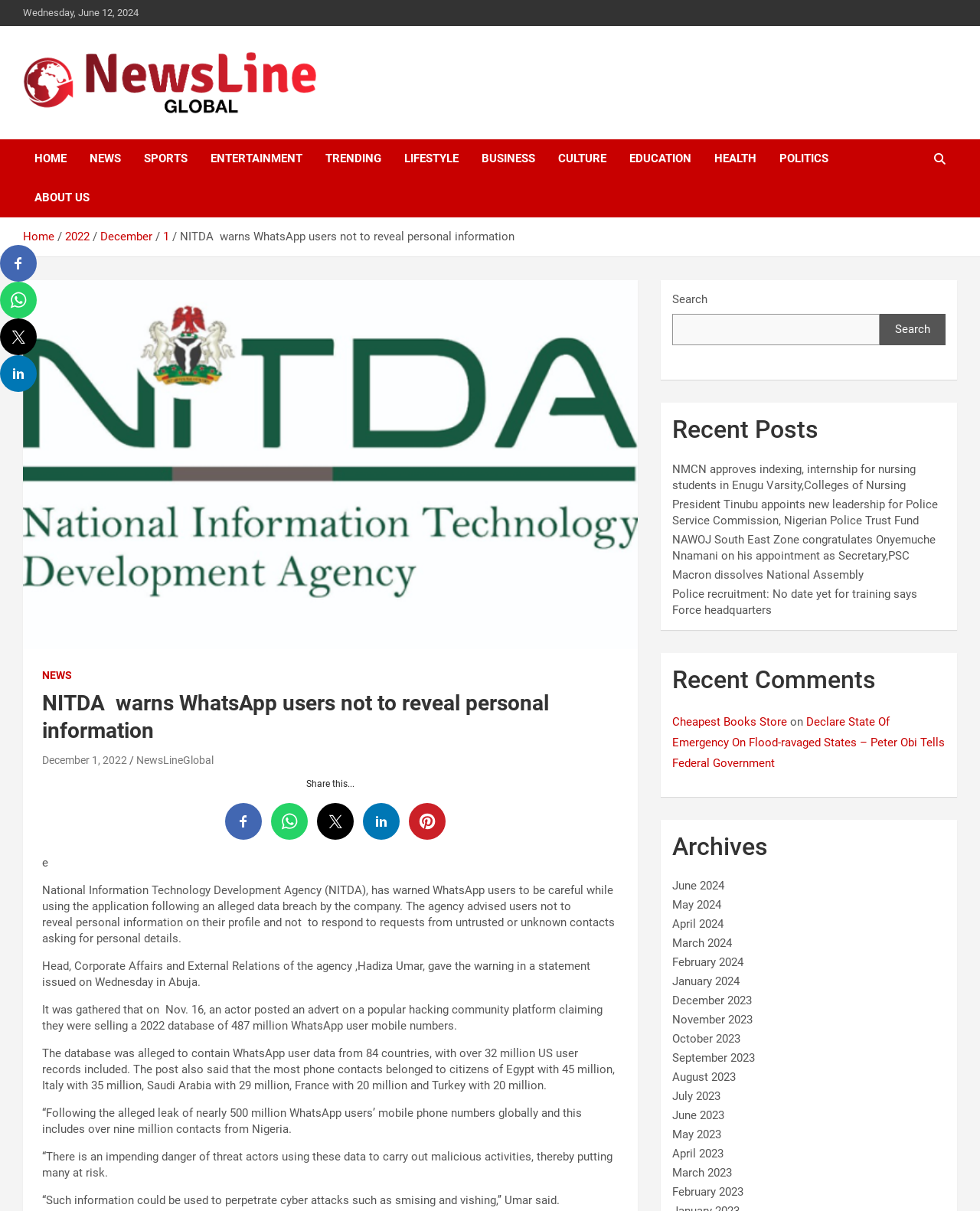Please determine and provide the text content of the webpage's heading.

NITDA  warns WhatsApp users not to reveal personal information